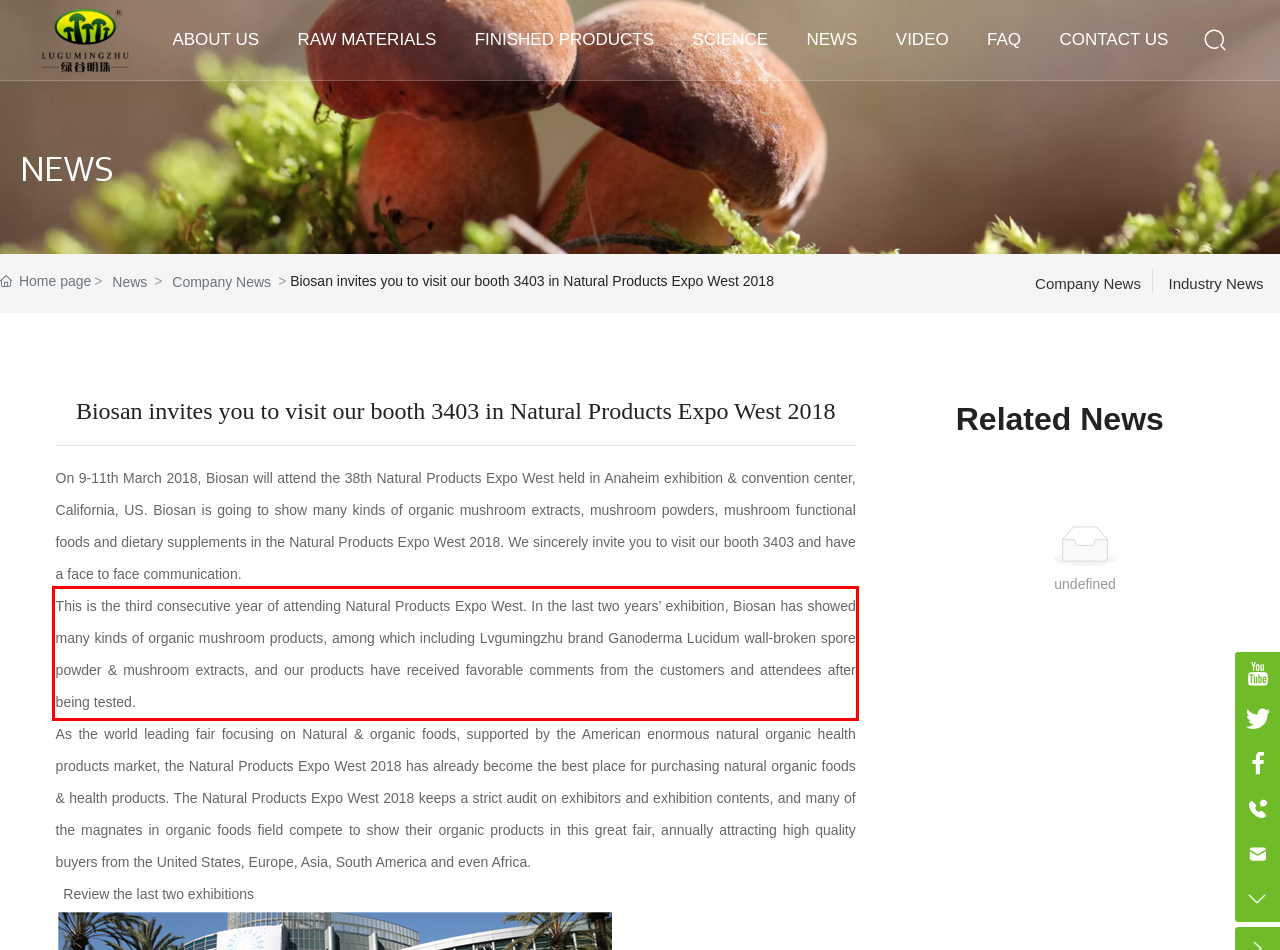You are given a webpage screenshot with a red bounding box around a UI element. Extract and generate the text inside this red bounding box.

This is the third consecutive year of attending Natural Products Expo West. In the last two years’ exhibition, Biosan has showed many kinds of organic mushroom products, among which including Lvgumingzhu brand Ganoderma Lucidum wall-broken spore powder & mushroom extracts, and our products have received favorable comments from the customers and attendees after being tested.